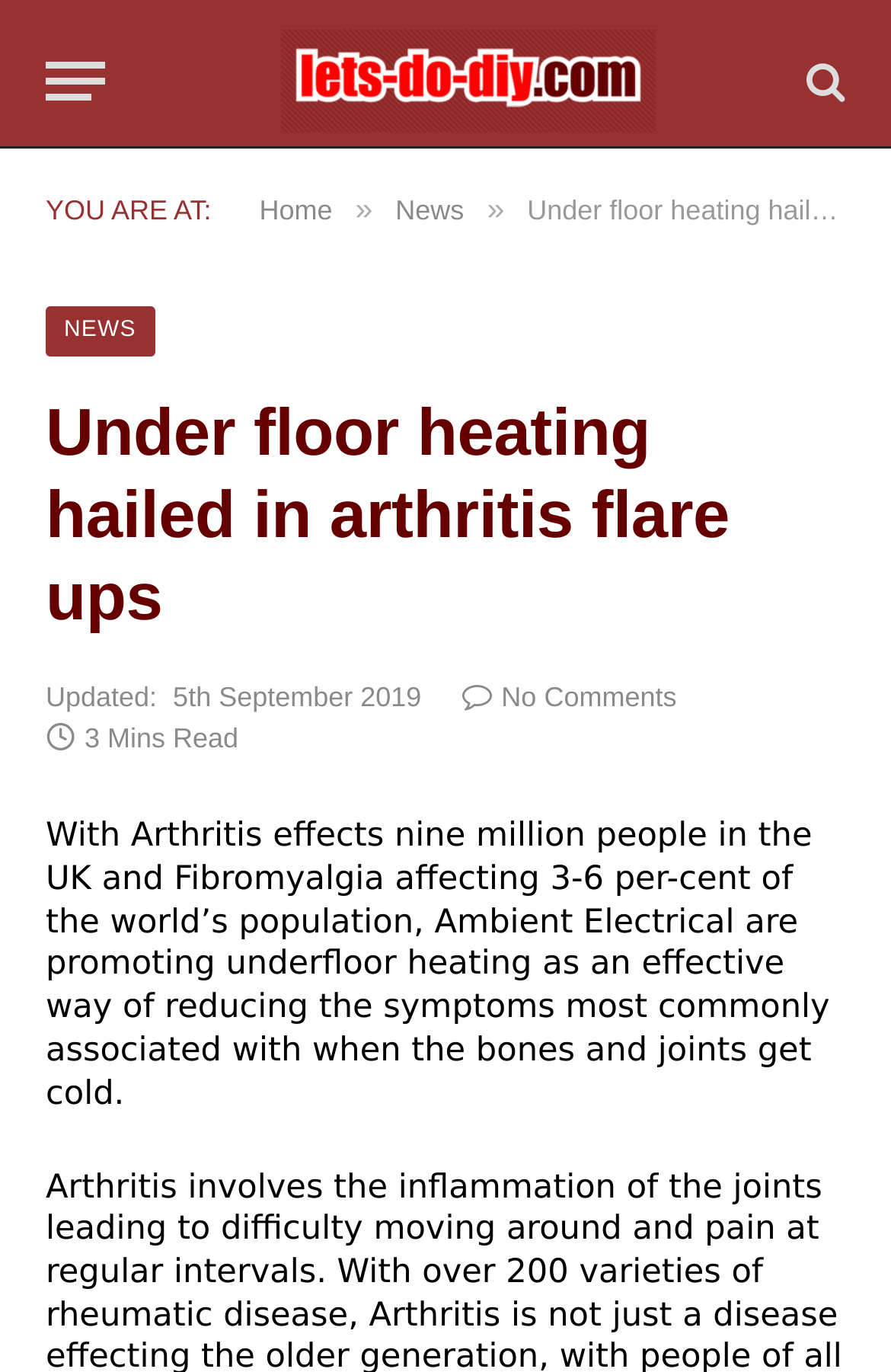Based on the image, please elaborate on the answer to the following question:
What is the date of this news article?

The text 'Updated: 5th September 2019' is displayed below the heading, indicating that this news article was updated on 5th September 2019.